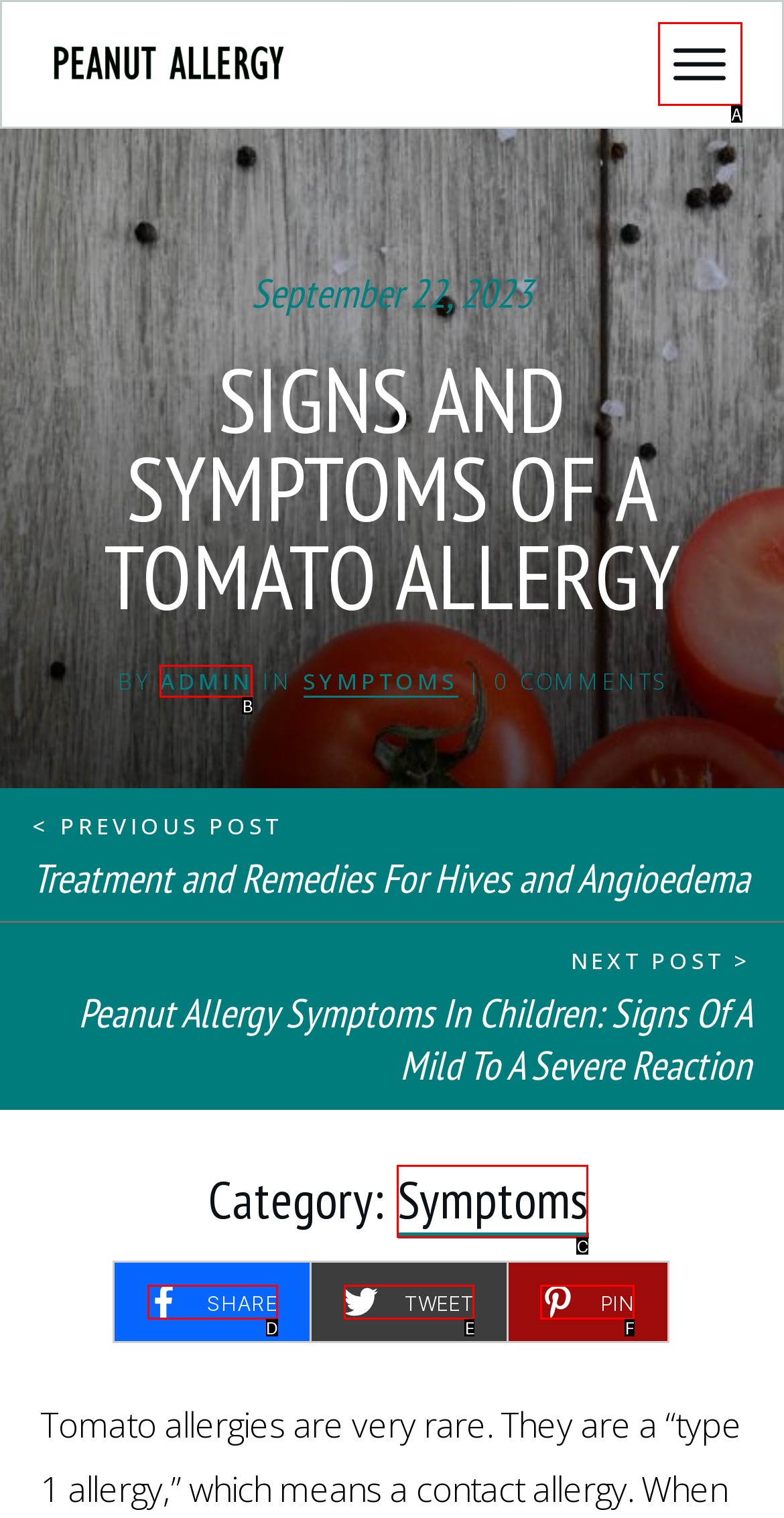Find the option that aligns with: parent_node: Forum
Provide the letter of the corresponding option.

A